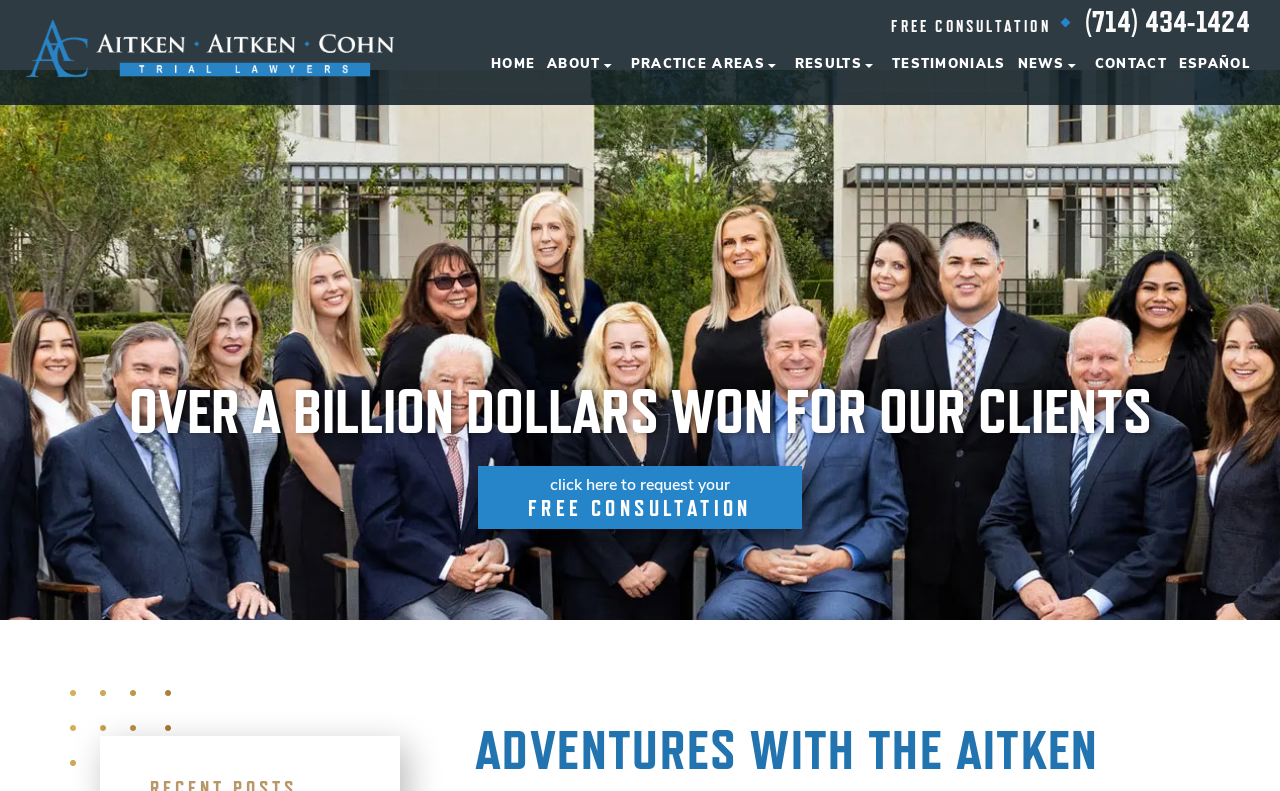Find and indicate the bounding box coordinates of the region you should select to follow the given instruction: "Explore the practice areas".

[0.493, 0.073, 0.598, 0.09]